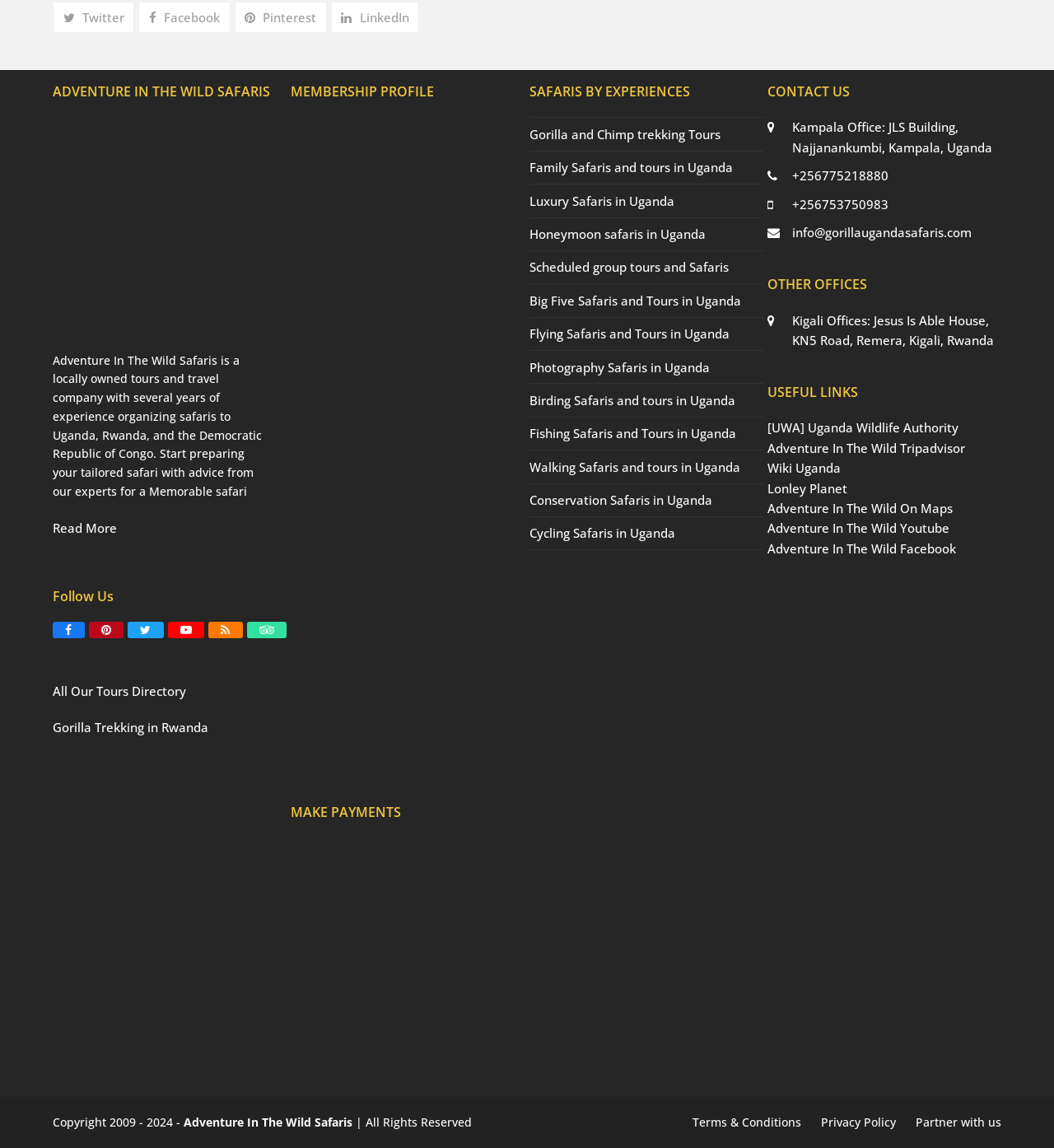Please determine the bounding box coordinates of the element to click on in order to accomplish the following task: "Click on Twitter button". Ensure the coordinates are four float numbers ranging from 0 to 1, i.e., [left, top, right, bottom].

[0.05, 0.002, 0.128, 0.029]